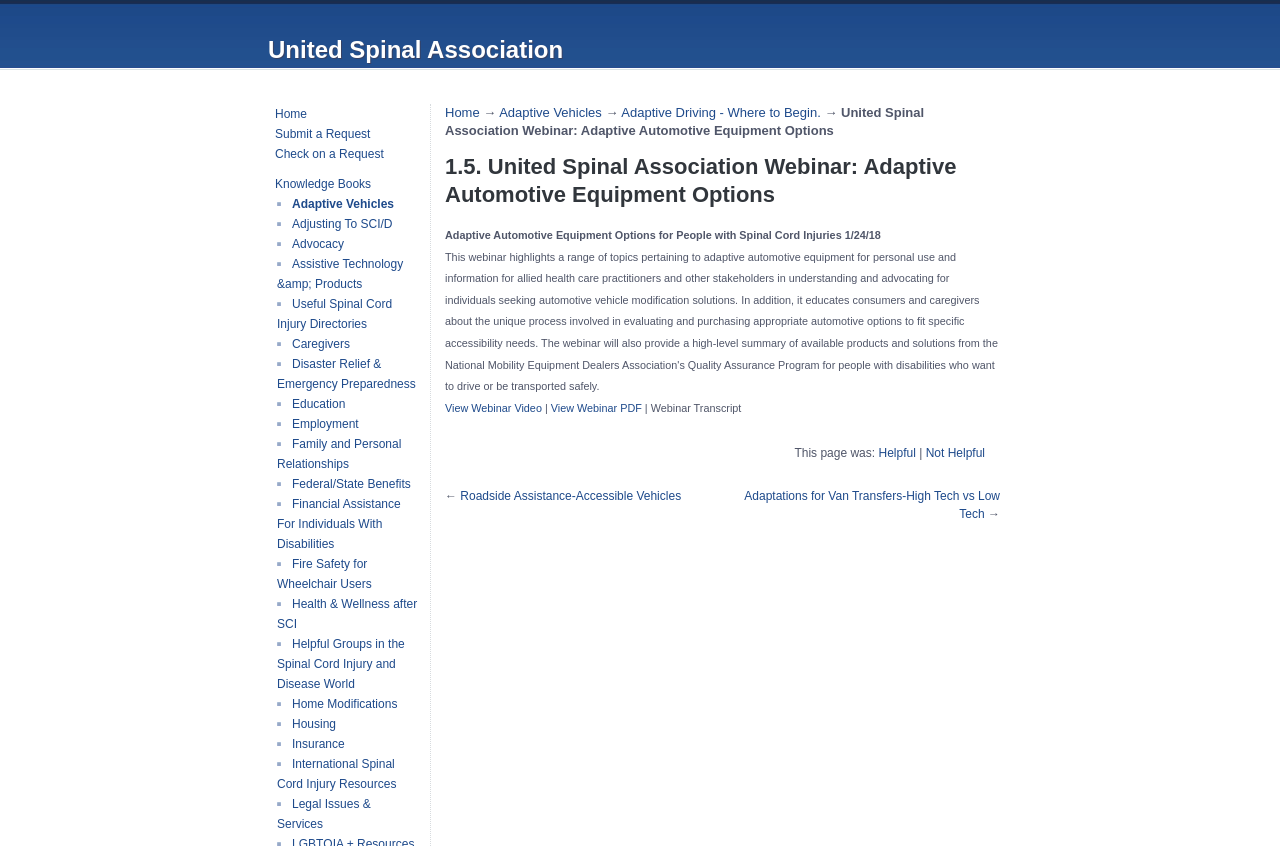Specify the bounding box coordinates of the element's area that should be clicked to execute the given instruction: "Go to 'Adaptive Vehicles'". The coordinates should be four float numbers between 0 and 1, i.e., [left, top, right, bottom].

[0.216, 0.233, 0.308, 0.257]